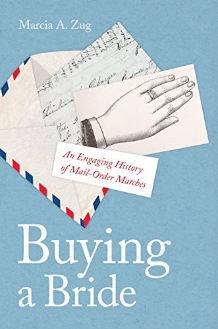Answer in one word or a short phrase: 
What is the title of the book?

Buying a Bride